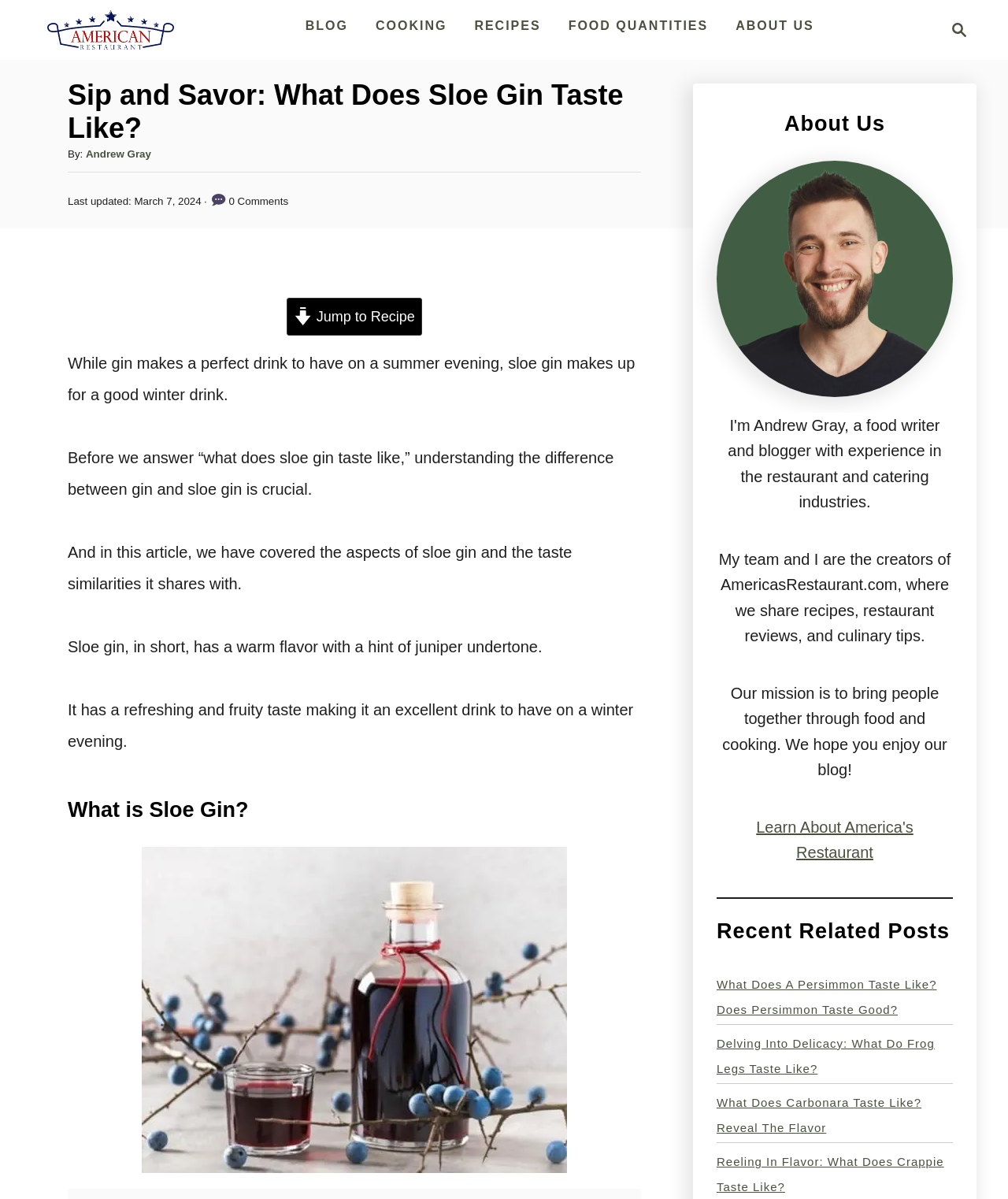Given the description Cooking, predict the bounding box coordinates of the UI element. Ensure the coordinates are in the format (top-left x, top-left y, bottom-right x, bottom-right y) and all values are between 0 and 1.

[0.365, 0.009, 0.451, 0.034]